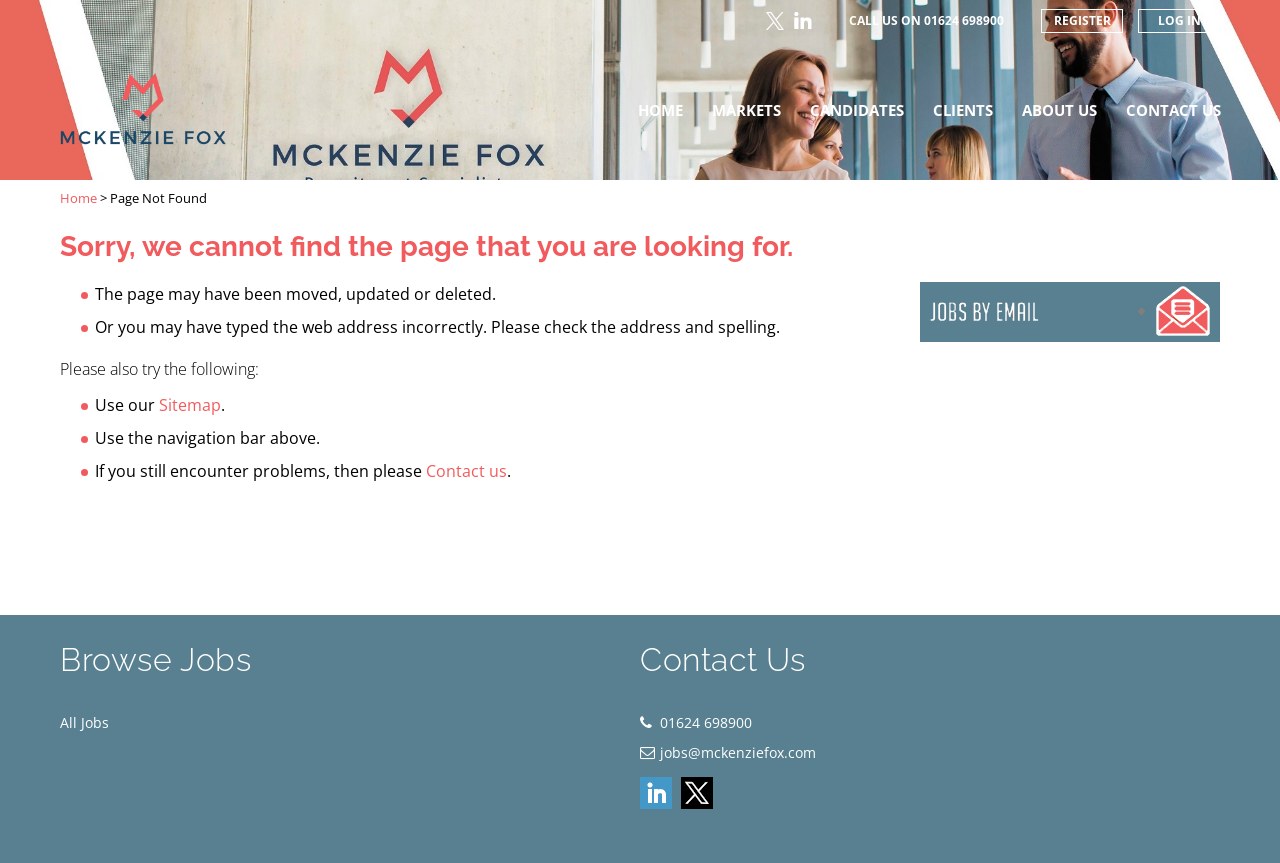Please locate the bounding box coordinates of the element's region that needs to be clicked to follow the instruction: "Browse Jobs". The bounding box coordinates should be provided as four float numbers between 0 and 1, i.e., [left, top, right, bottom].

[0.047, 0.713, 0.5, 0.822]